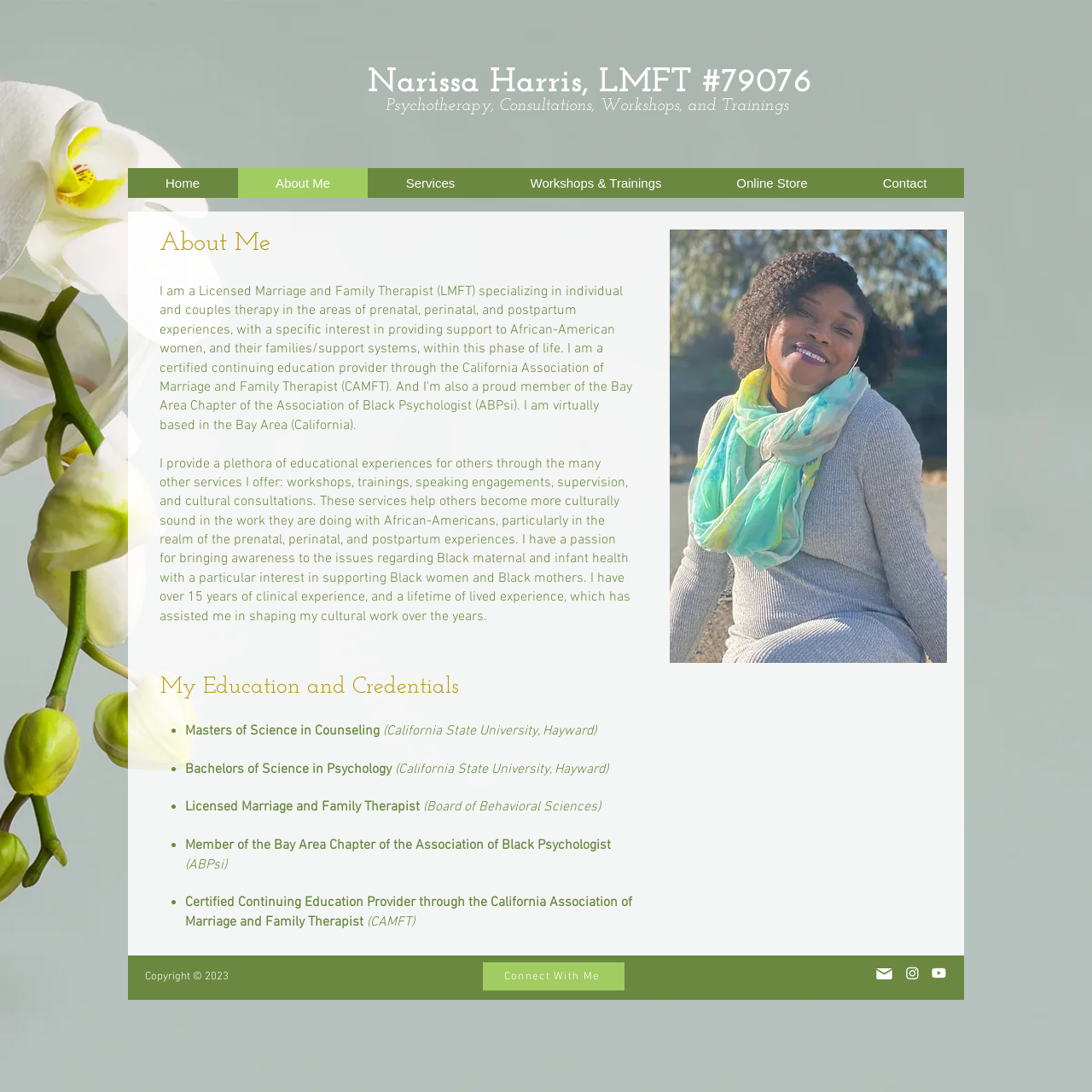How can you contact Narissa Harris?
Based on the image, respond with a single word or phrase.

Through mail or social media